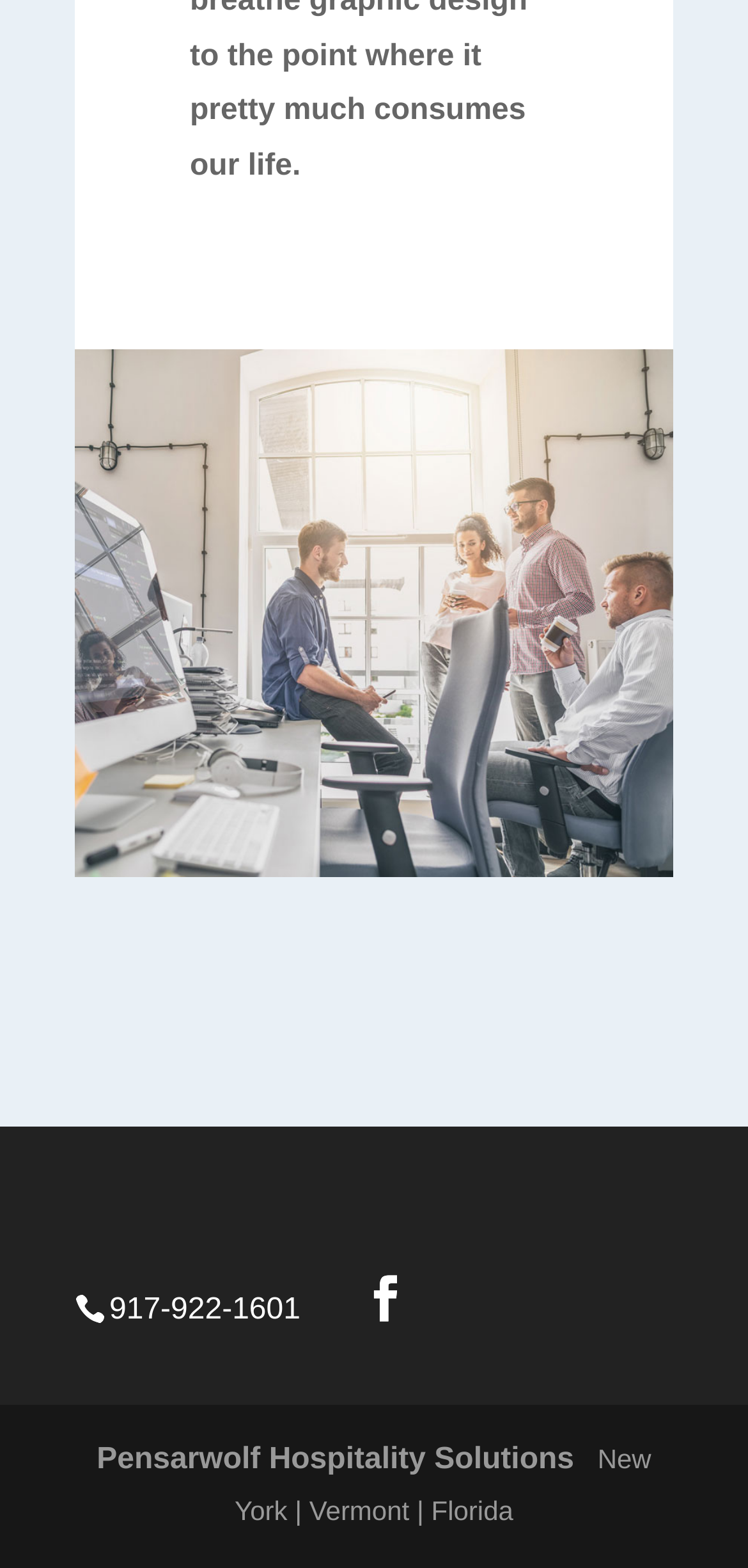From the element description: "Facebook", extract the bounding box coordinates of the UI element. The coordinates should be expressed as four float numbers between 0 and 1, in the order [left, top, right, bottom].

[0.485, 0.814, 0.546, 0.849]